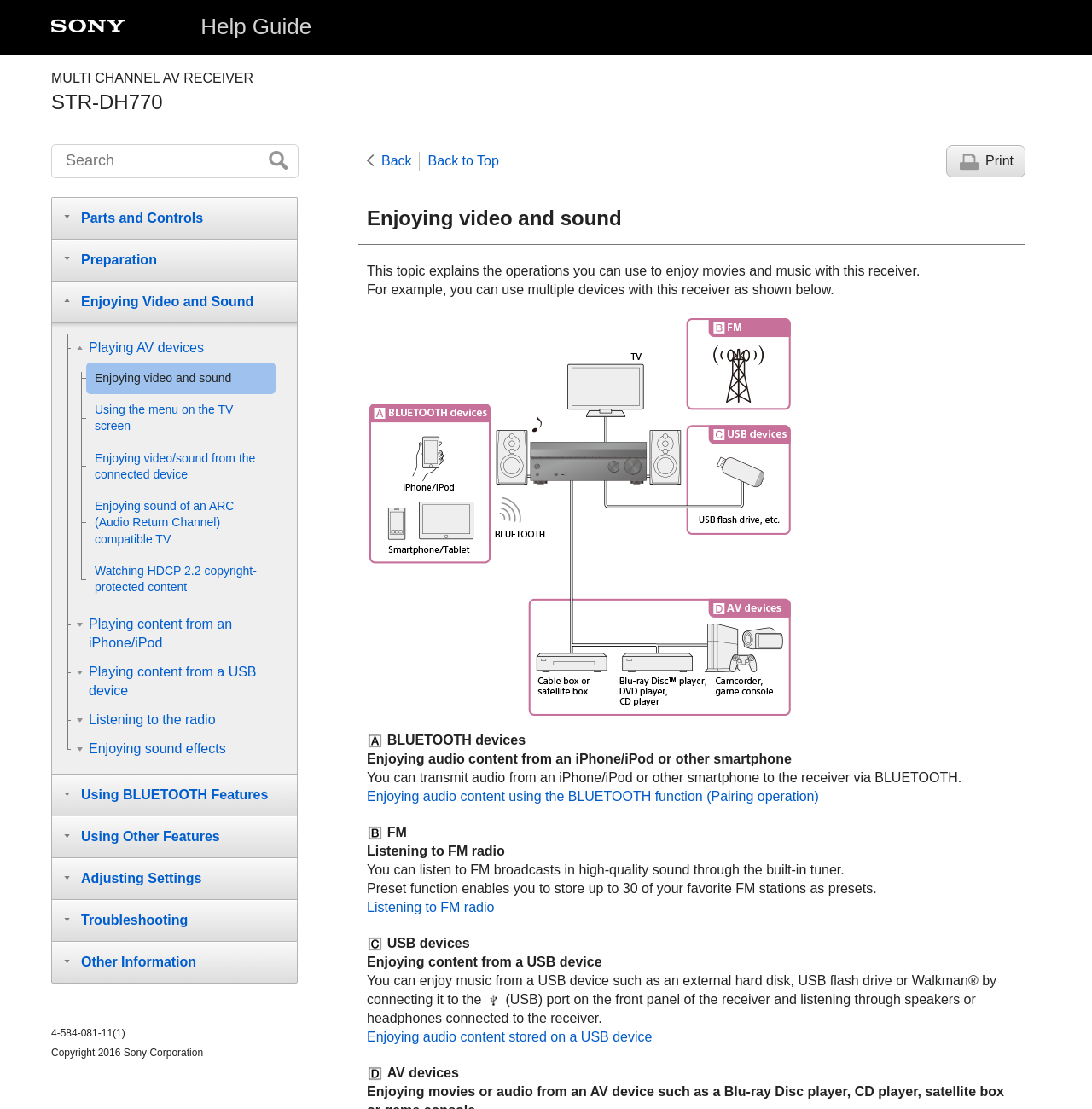Identify the bounding box coordinates for the region of the element that should be clicked to carry out the instruction: "Go back". The bounding box coordinates should be four float numbers between 0 and 1, i.e., [left, top, right, bottom].

[0.335, 0.138, 0.383, 0.151]